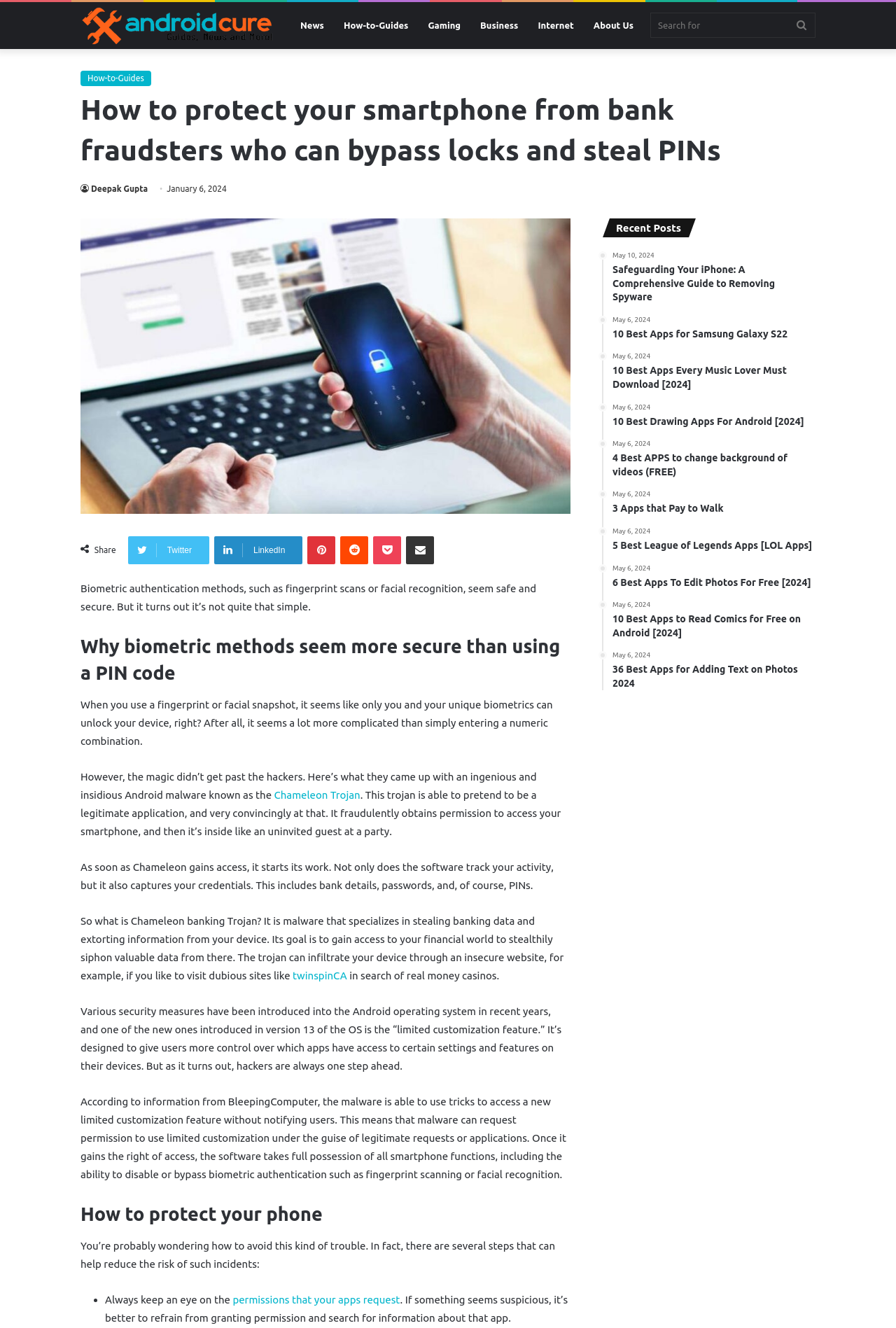What is the main heading of this webpage? Please extract and provide it.

How to protect your smartphone from bank fraudsters who can bypass locks and steal PINs